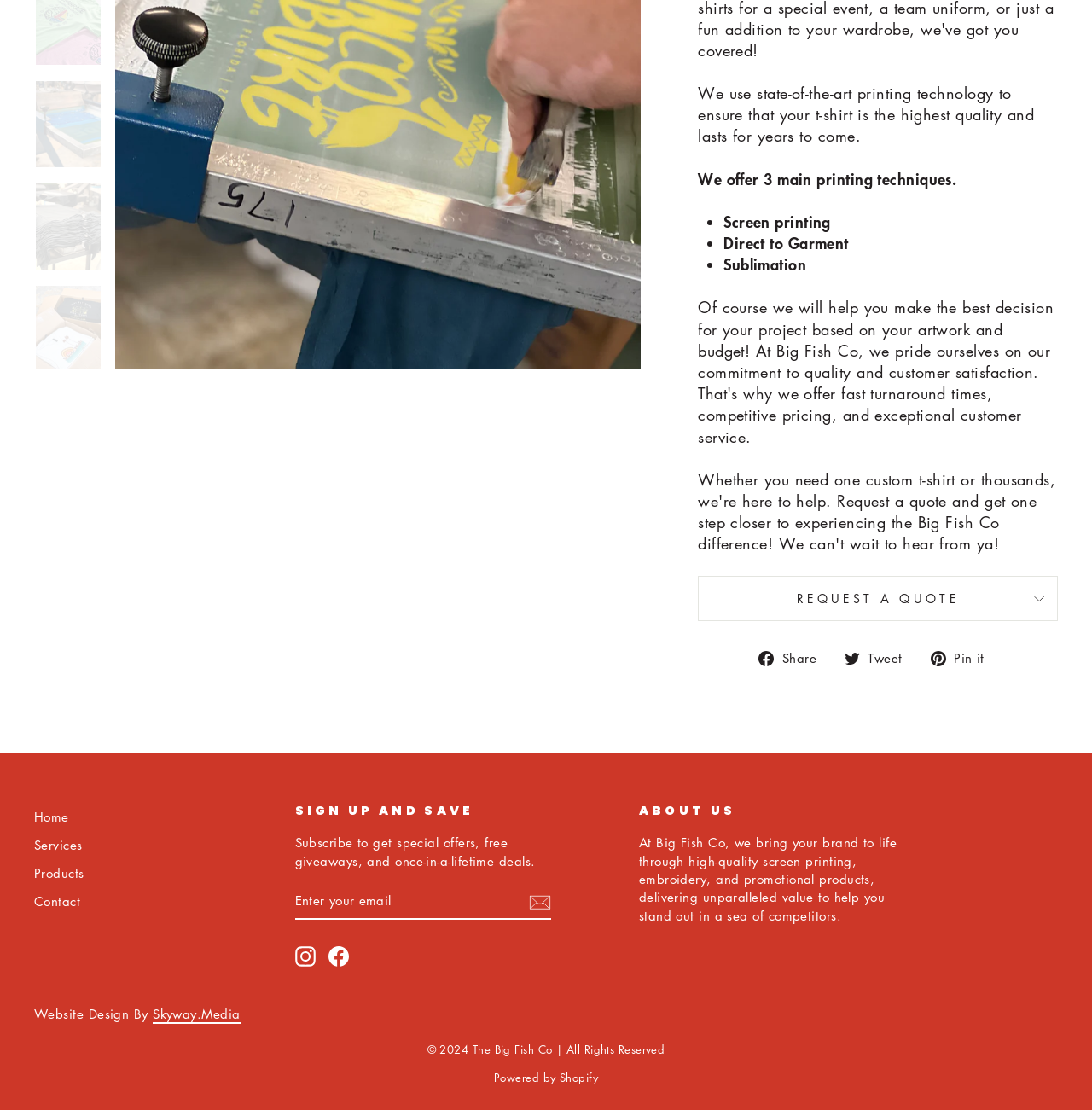Find the coordinates for the bounding box of the element with this description: "Pin it Pin on Pinterest".

[0.852, 0.583, 0.913, 0.602]